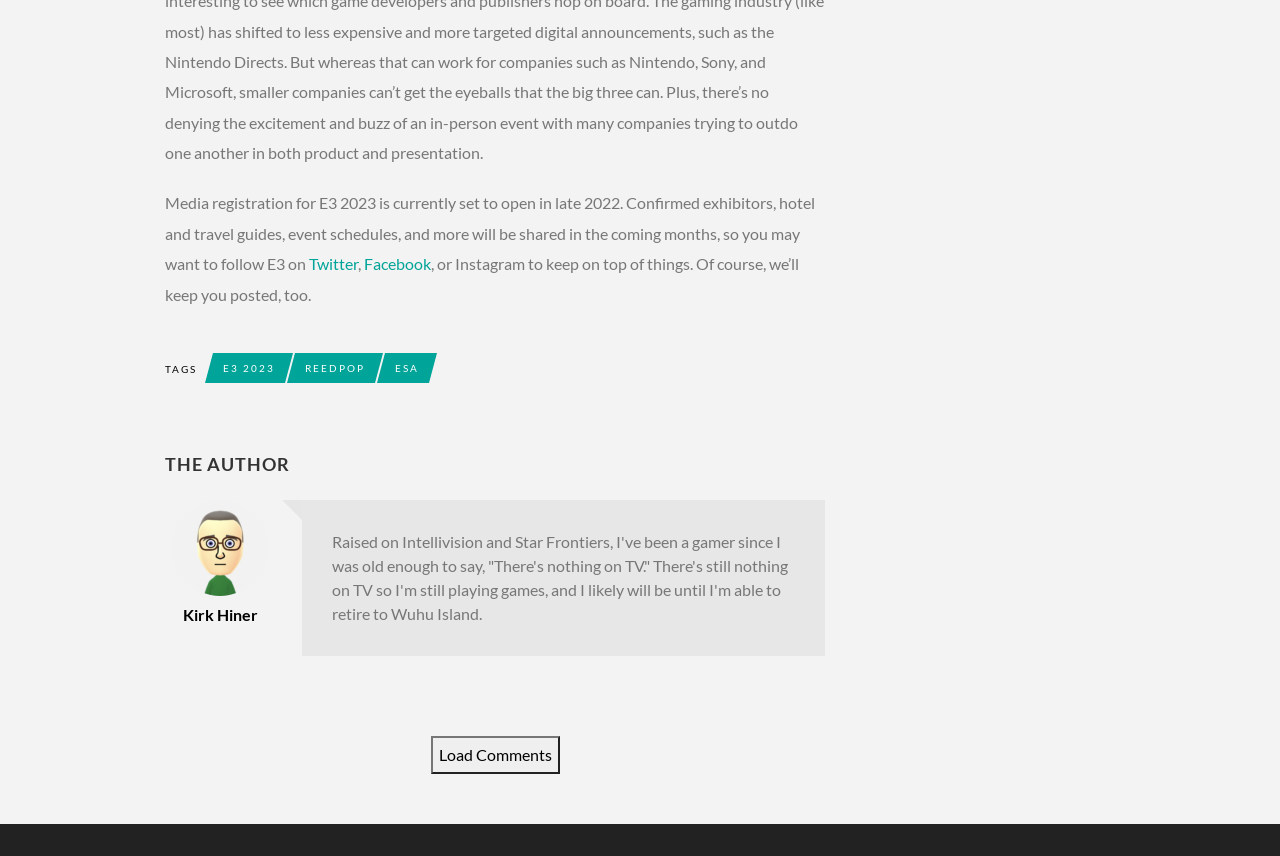Locate the bounding box coordinates of the area to click to fulfill this instruction: "Follow E3 on Facebook". The bounding box should be presented as four float numbers between 0 and 1, in the order [left, top, right, bottom].

[0.284, 0.297, 0.337, 0.319]